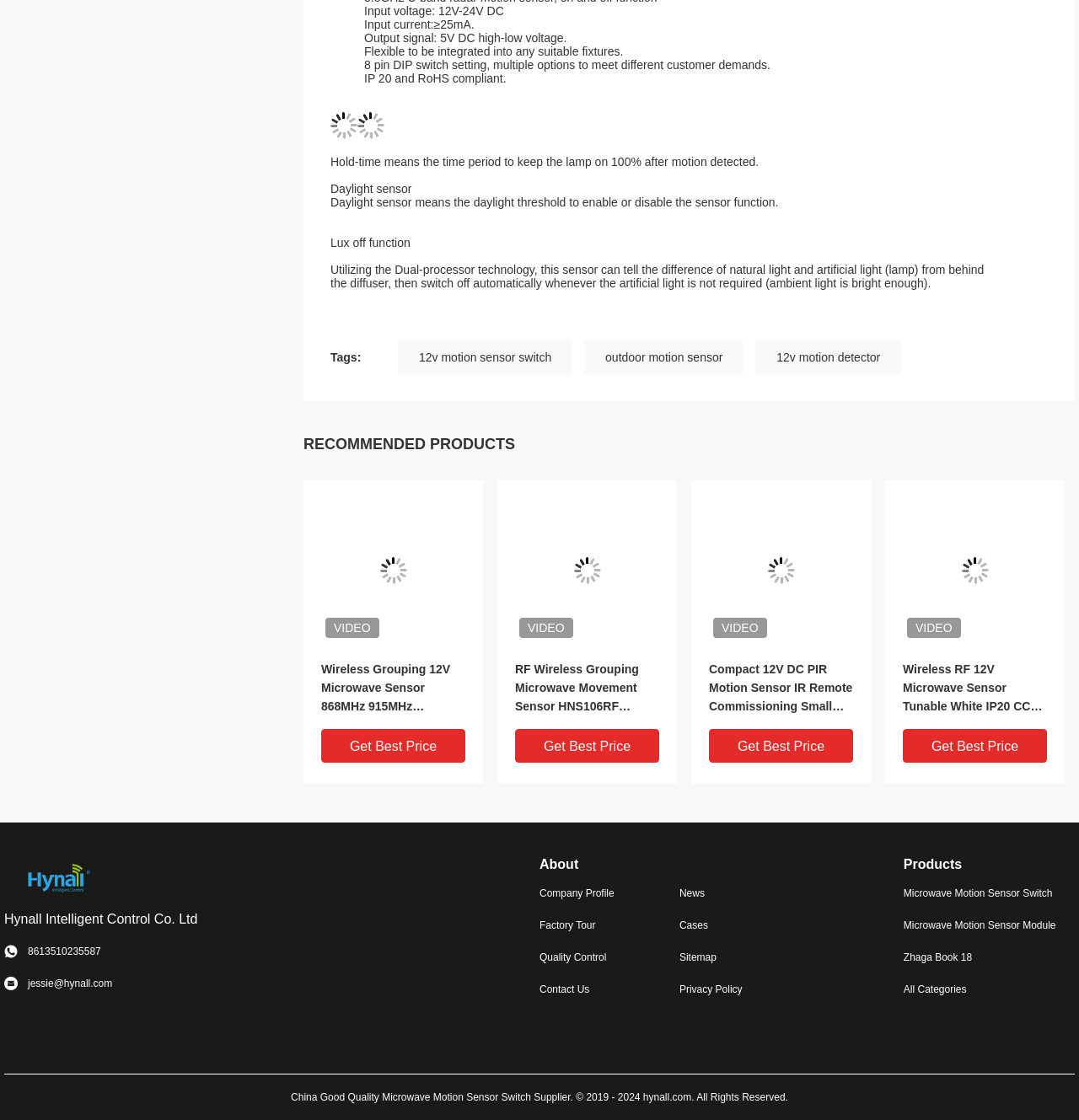What is the recommended product section title?
Can you provide an in-depth and detailed response to the question?

The webpage has a section titled 'RECOMMENDED PRODUCTS' which lists several recommended products.